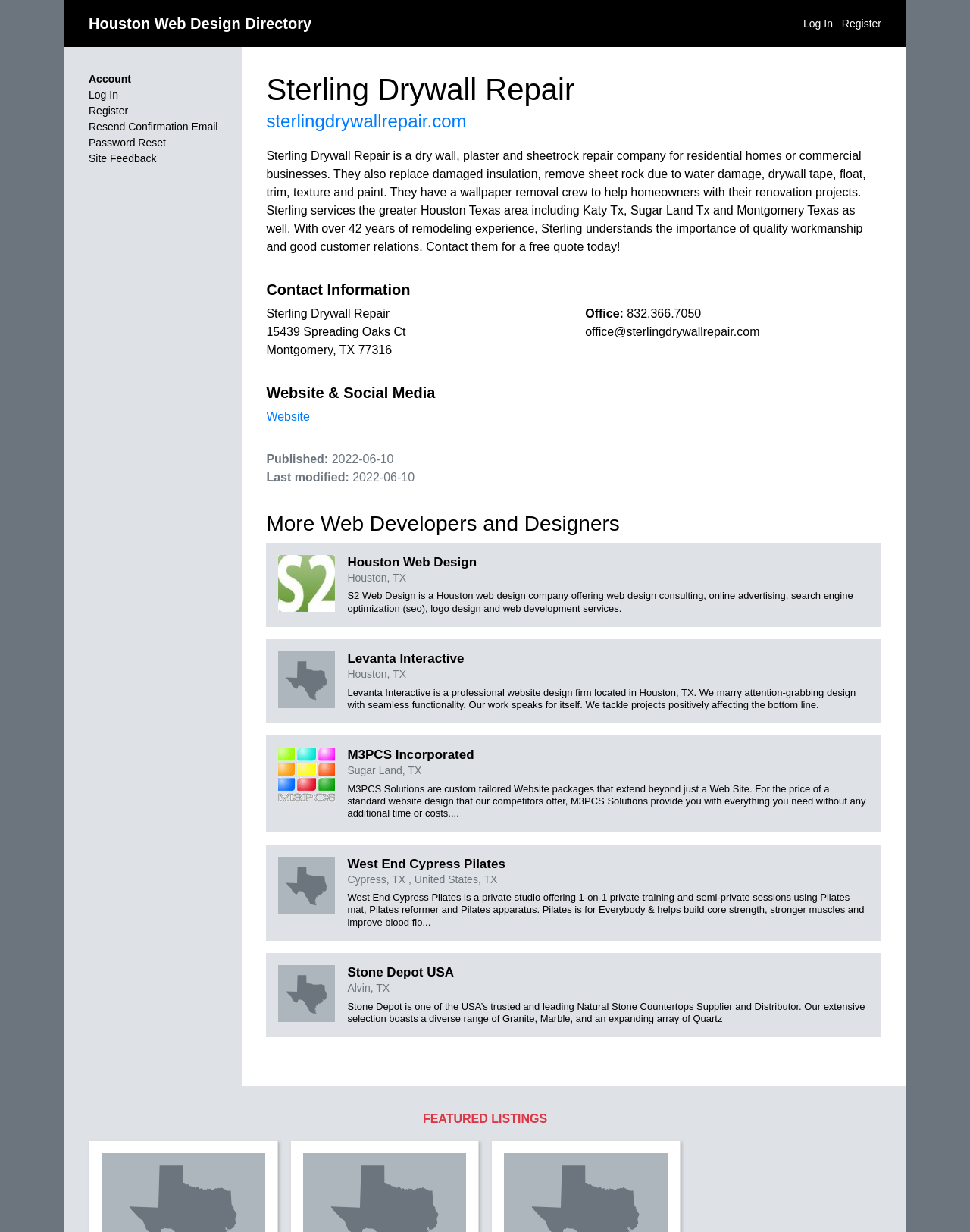Using the webpage screenshot, locate the HTML element that fits the following description and provide its bounding box: "Website".

[0.275, 0.333, 0.319, 0.343]